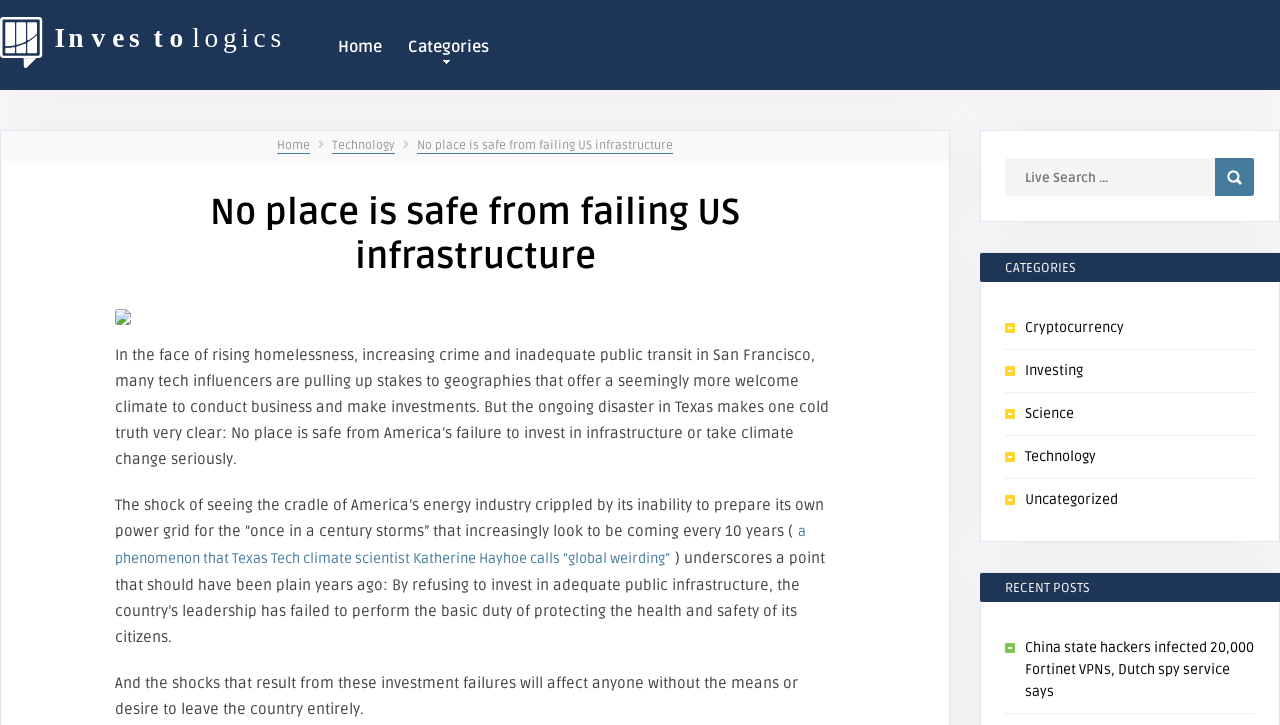Locate the bounding box coordinates of the clickable part needed for the task: "Check recent posts".

[0.766, 0.79, 1.0, 0.83]